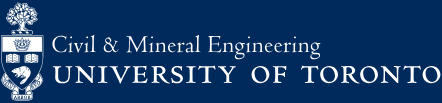Describe the image thoroughly.

The image features the emblem and logo of the Department of Civil & Mineral Engineering at the University of Toronto. The design showcases a traditional coat of arms, which is often associated with academic institutions, and emphasizes the department's commitment to engineering education and research. The bold text "Civil & Mineral Engineering" is prominently displayed above "UNIVERSITY OF TORONTO," reflecting the department's focus on key engineering disciplines. This logo serves as an identifier for the department within the larger context of the university, symbolizing its dedication to advancing knowledge in civil and mineral engineering fields.